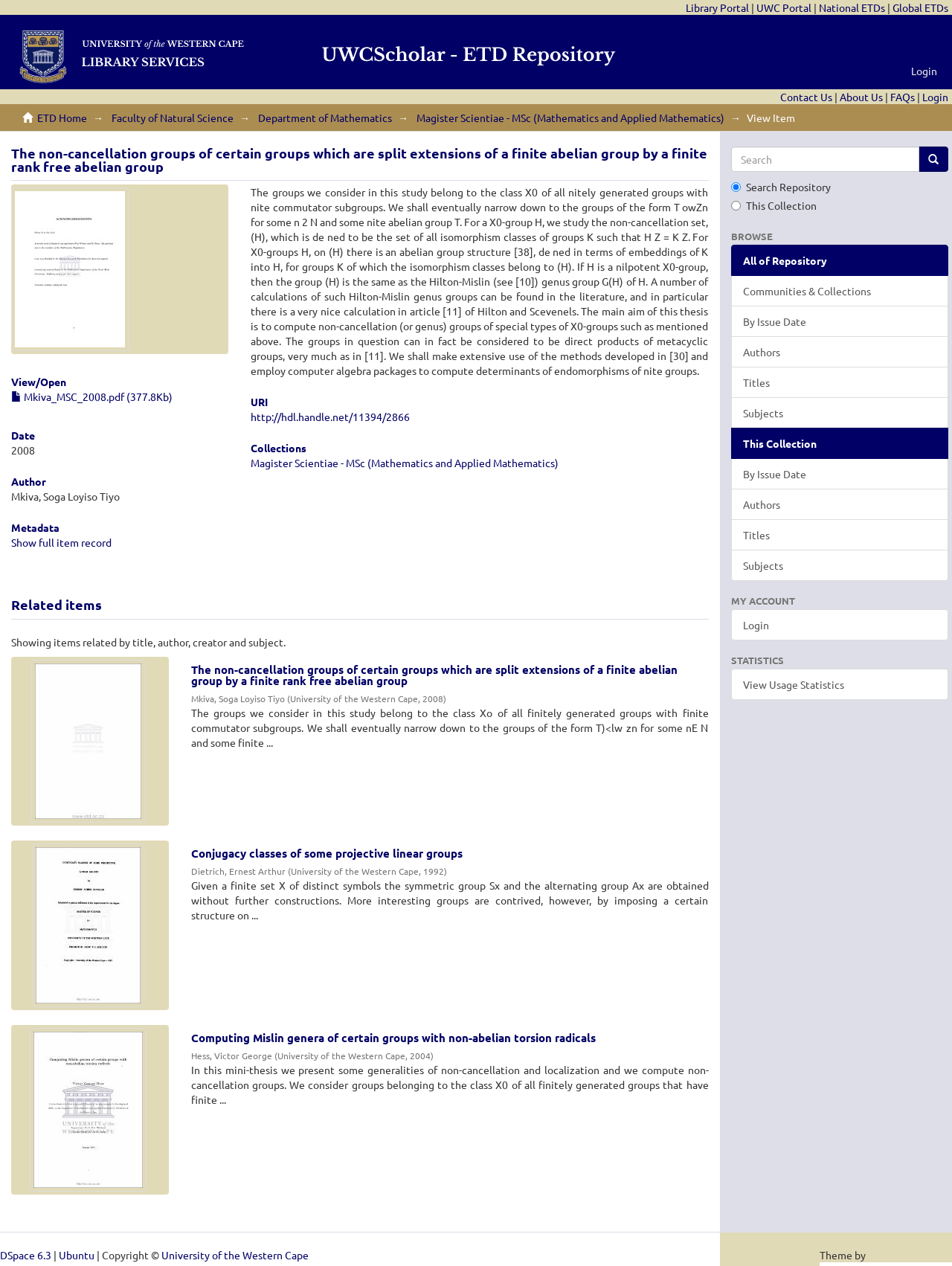Refer to the image and offer a detailed explanation in response to the question: What is the title of the thesis?

I found the answer by looking at the main heading of the webpage, which is located at the top of the page. The heading reads 'The non-cancellation groups of certain groups which are split extensions of a finite abelian group by a finite rank free abelian group'.